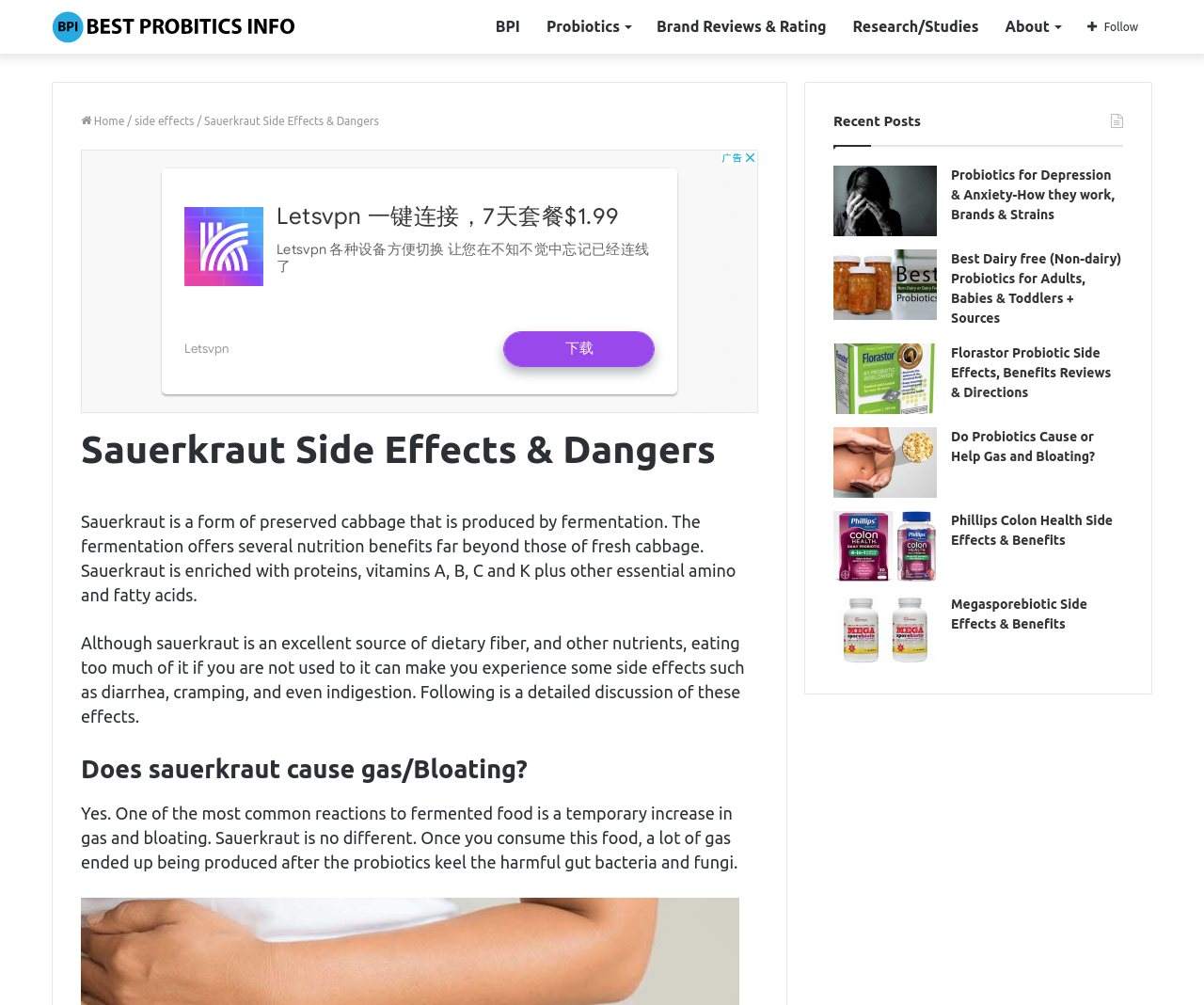Create an elaborate caption for the webpage.

This webpage is about sauerkraut, its benefits, and potential side effects. At the top, there is a primary navigation bar with links to different sections of the website, including "Best Probiotics Info", "Probiotics", "Brand Reviews & Rating", "Research/Studies", and "About". Below the navigation bar, there is a header section with a link to the homepage and a title "Sauerkraut Side Effects & Dangers".

The main content of the webpage is divided into two sections. On the left side, there is a detailed article about sauerkraut, its benefits, and potential side effects. The article starts with an introduction to sauerkraut, explaining that it is a form of preserved cabbage produced by fermentation, and that it offers several nutritional benefits. It then discusses the potential side effects of consuming sauerkraut, such as diarrhea, cramping, and indigestion, especially for those who are not used to eating it.

The article also explores specific topics related to sauerkraut, including whether it causes gas and bloating. There are several paragraphs of text discussing these topics, with headings and subheadings to organize the content.

On the right side of the webpage, there is a sidebar with a list of recent posts, each with a link and a corresponding image. The posts are related to probiotics and their benefits, with titles such as "Probiotics for Depression & Anxiety", "Best Dairy-free Probiotics for Adults, Babies & Toddlers", and "Do Probiotics Cause or Help Gas and Bloating?".